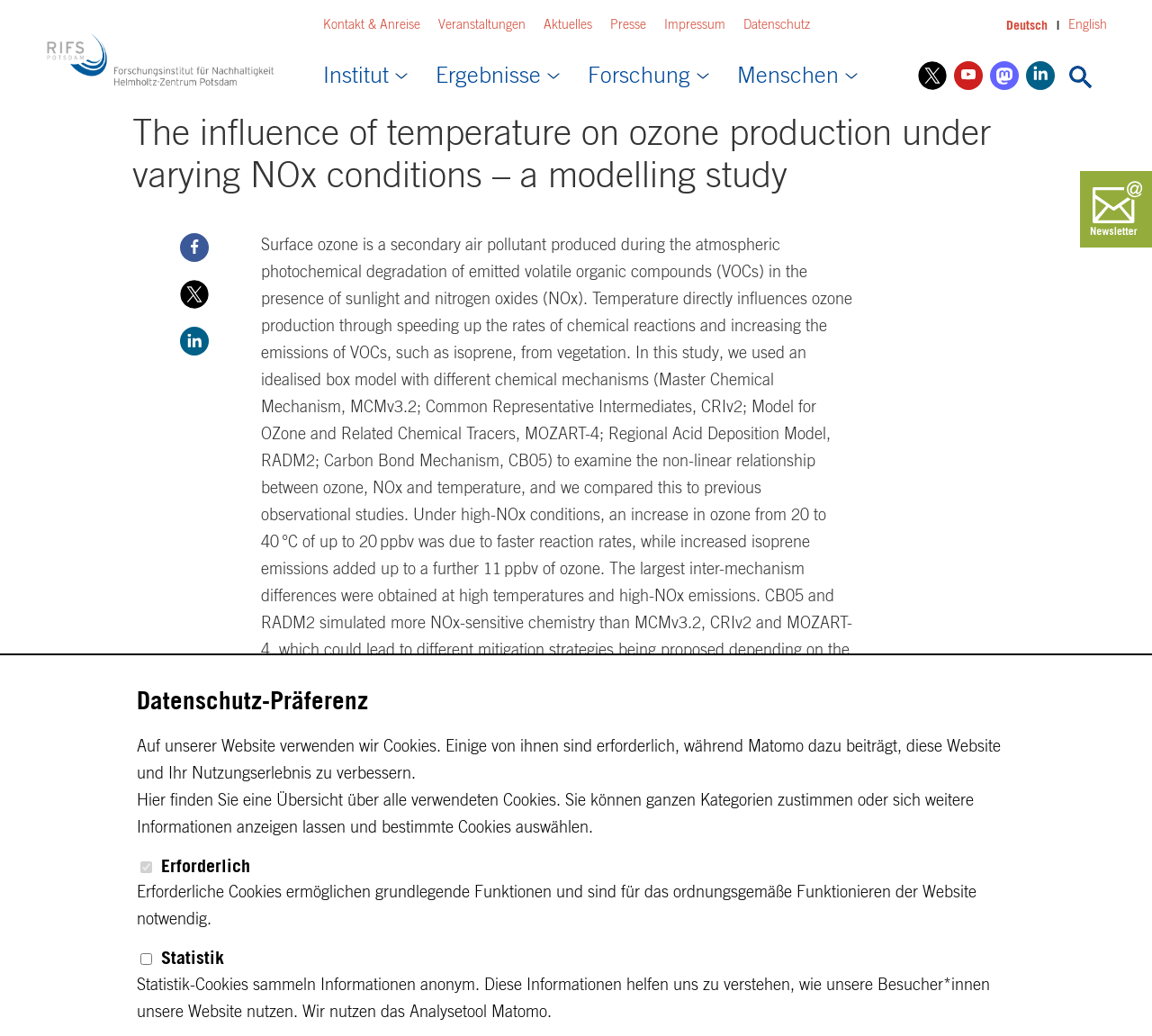Based on the image, please elaborate on the answer to the following question:
What is the purpose of the 'Erforderlich' checkbox?

The 'Erforderlich' checkbox is located in the 'Datenschutz-Präferenz' section of the webpage. The corresponding text explains that required cookies enable basic functions and are necessary for the proper functioning of the website. Therefore, the purpose of the 'Erforderlich' checkbox is to enable required cookies.